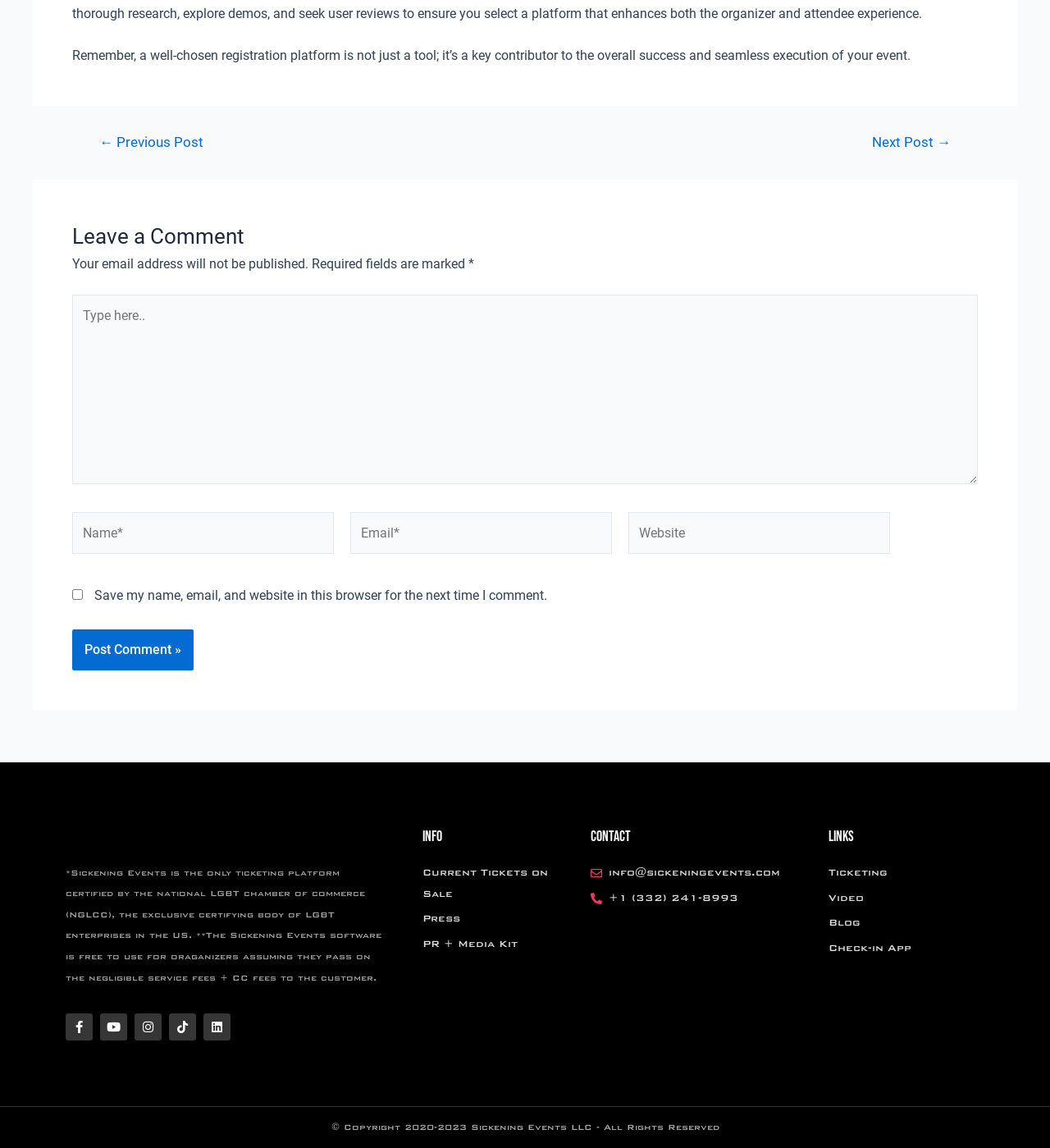Identify the bounding box coordinates for the element you need to click to achieve the following task: "Follow on Facebook". The coordinates must be four float values ranging from 0 to 1, formatted as [left, top, right, bottom].

[0.062, 0.883, 0.088, 0.907]